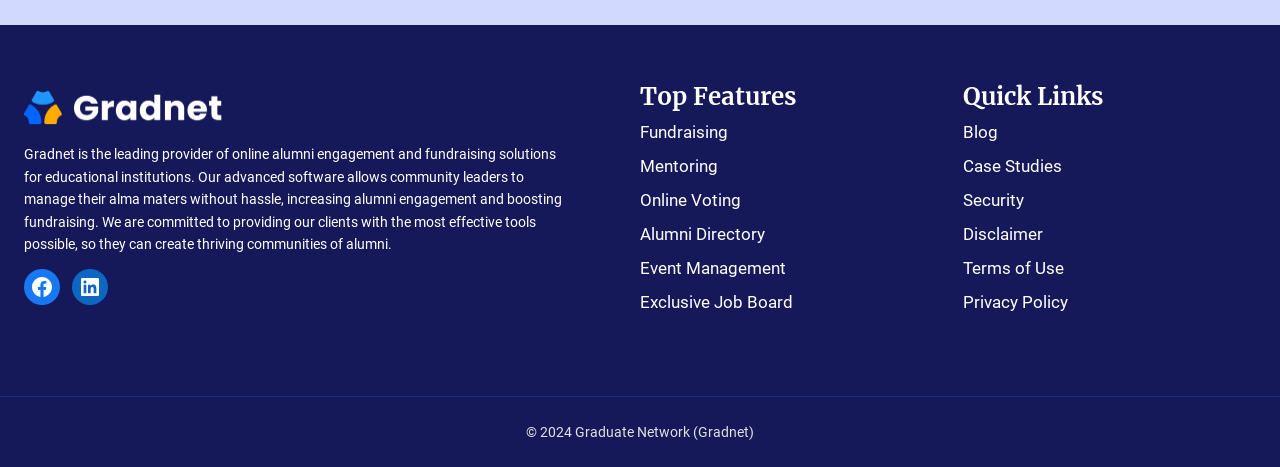Locate the coordinates of the bounding box for the clickable region that fulfills this instruction: "Click on the 'More from this author' link".

None